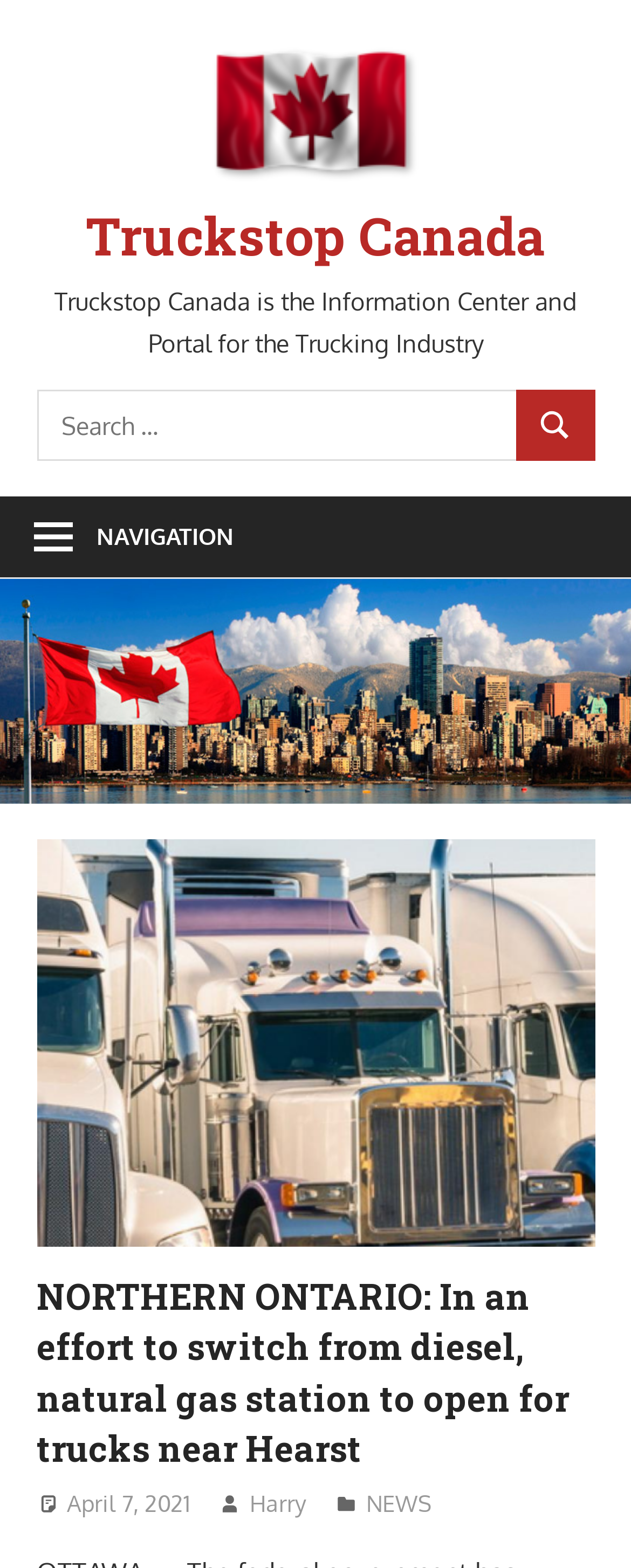What is the text of the webpage's headline?

NORTHERN ONTARIO: In an effort to switch from diesel, natural gas station to open for trucks near Hearst